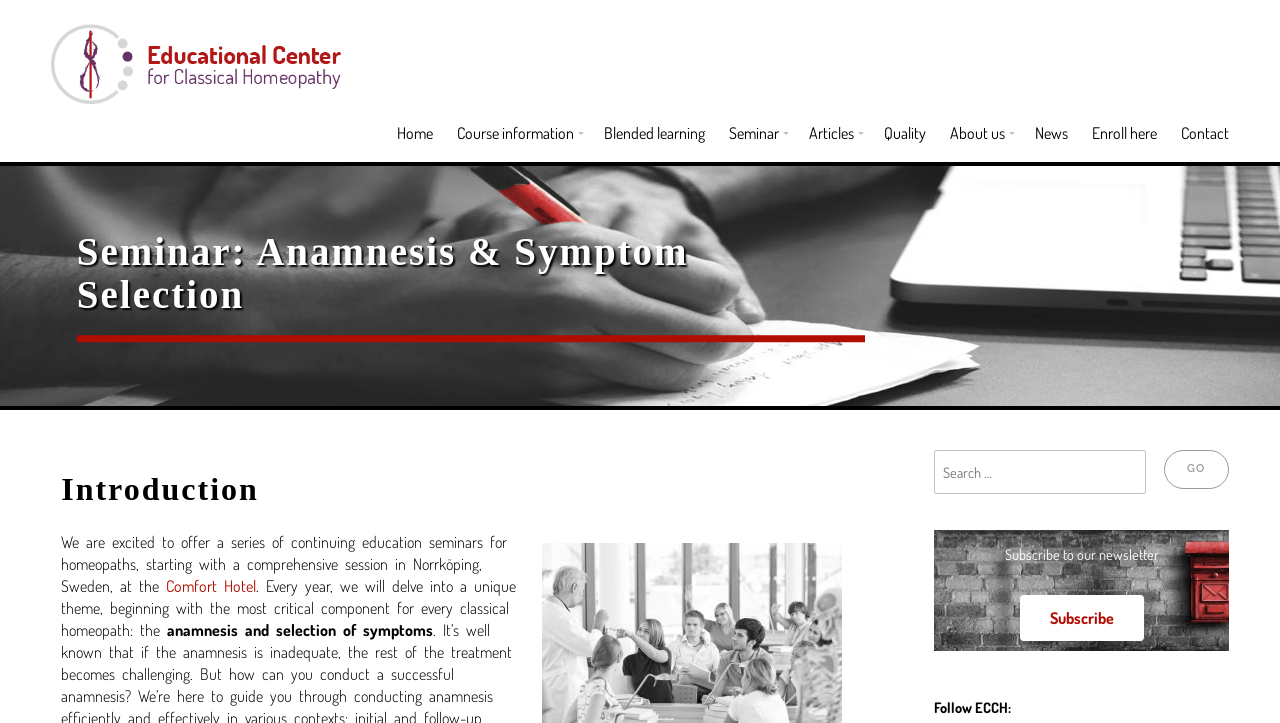Provide the bounding box coordinates in the format (top-left x, top-left y, bottom-right x, bottom-right y). All values are floating point numbers between 0 and 1. Determine the bounding box coordinate of the UI element described as: December 24, 2007

None